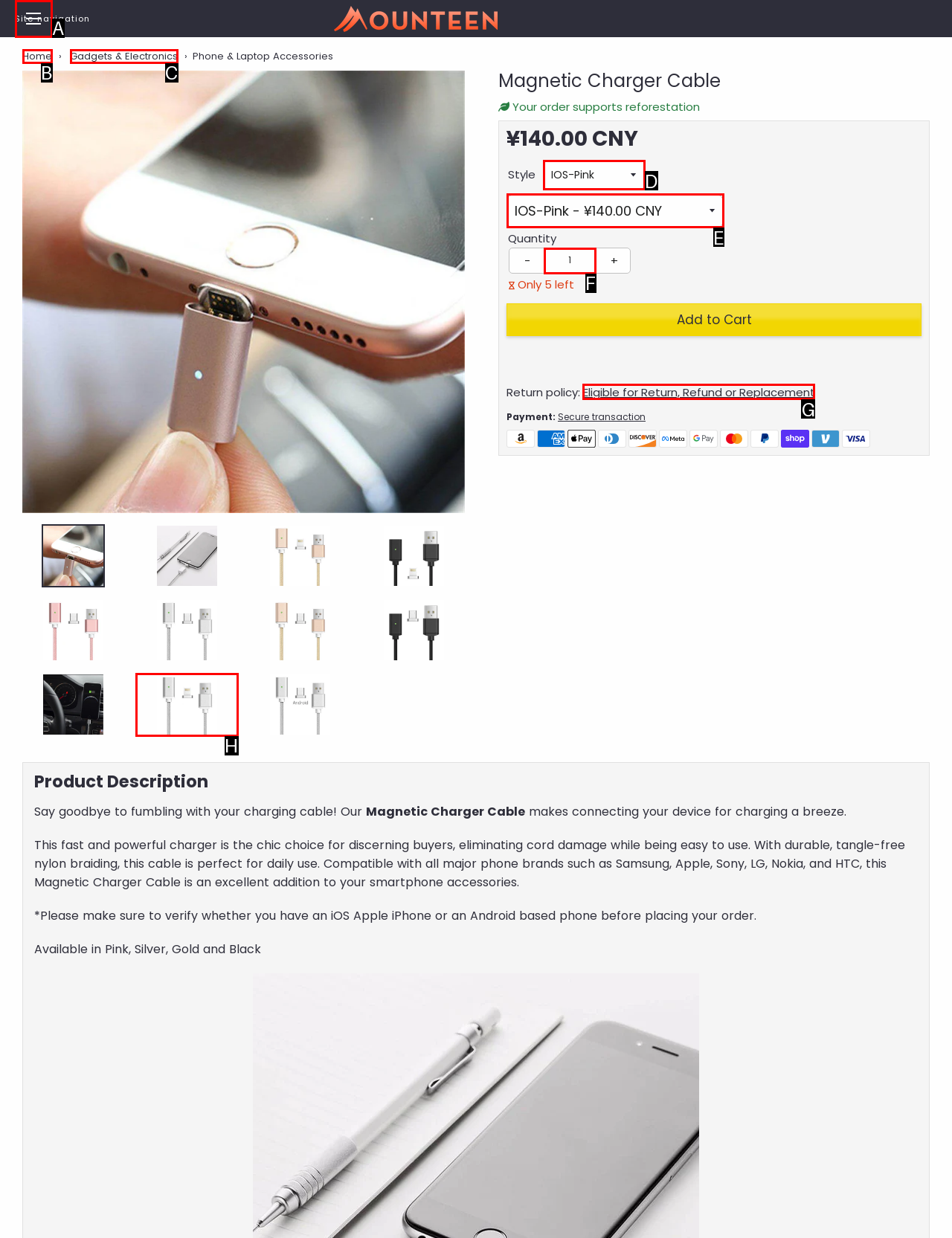Determine which option should be clicked to carry out this task: View archives for June 2024
State the letter of the correct choice from the provided options.

None